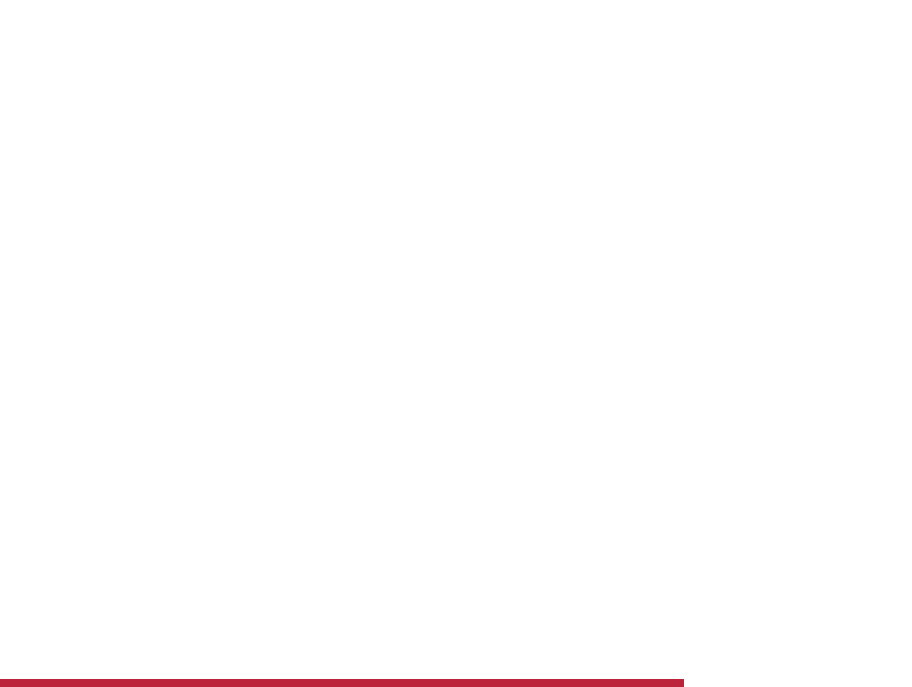Give a one-word or one-phrase response to the question: 
Are there links to related news articles?

Yes